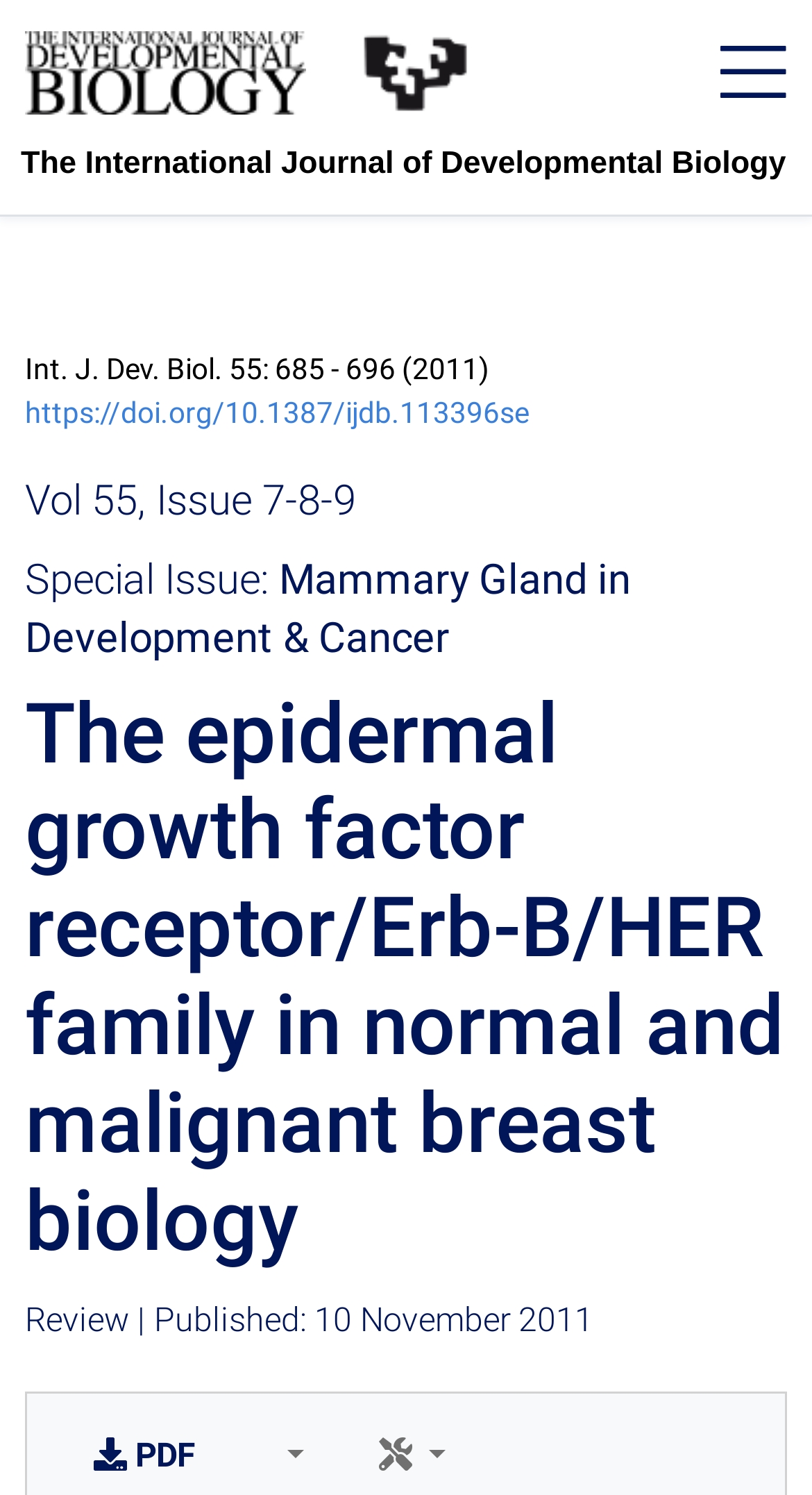Use a single word or phrase to answer the question:
What is the special issue of the journal about?

Mammary Gland in Development & Cancer